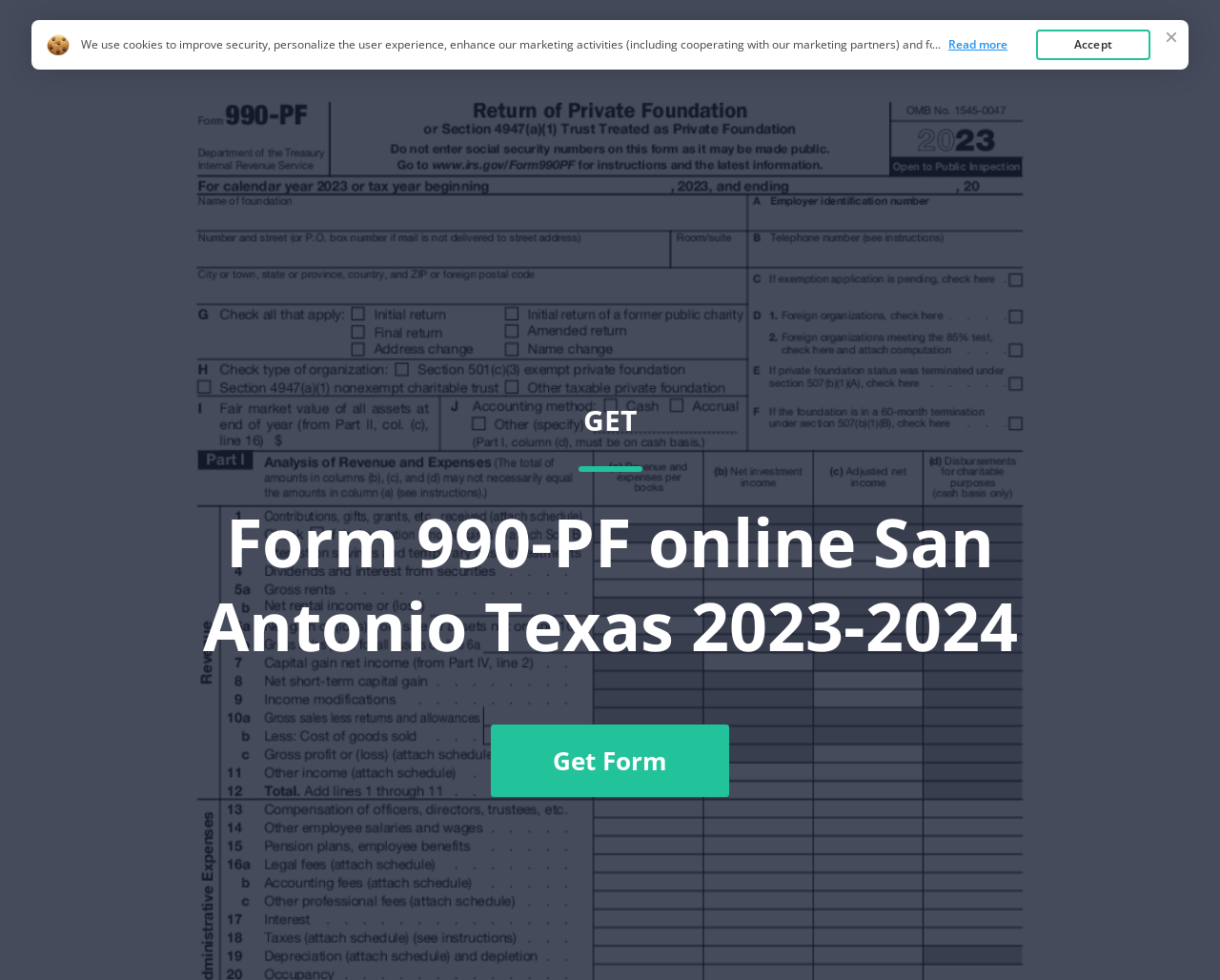By analyzing the image, answer the following question with a detailed response: What is the purpose of the 'Get Form' button?

The 'Get Form' button is located below the heading 'Form 990-PF online San Antonio Texas 2023-2024' and is likely used to retrieve or download the Form 990-PF, which is a document required in San Antonio, Texas.